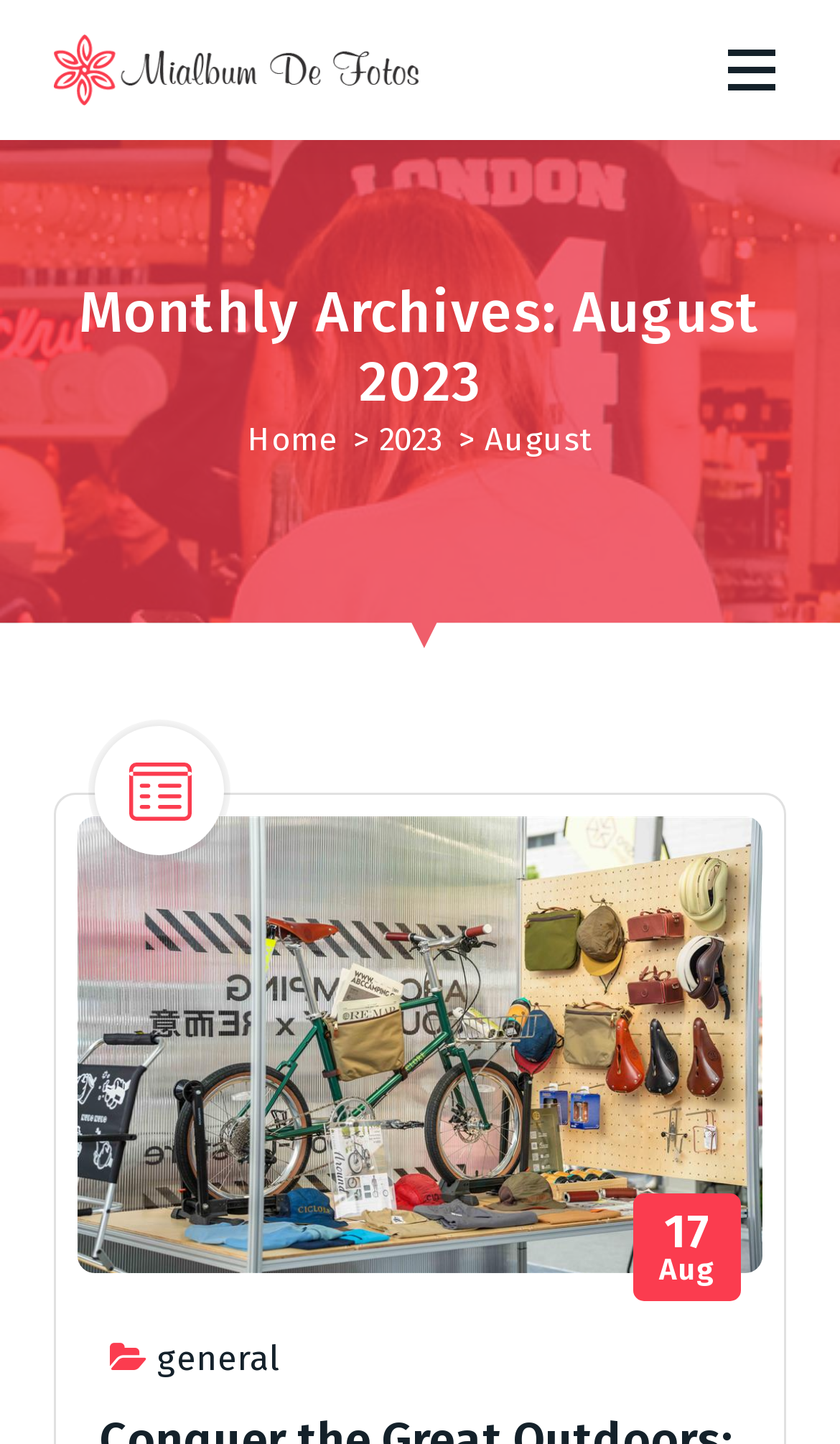Using a single word or phrase, answer the following question: 
How many images are on the page?

3